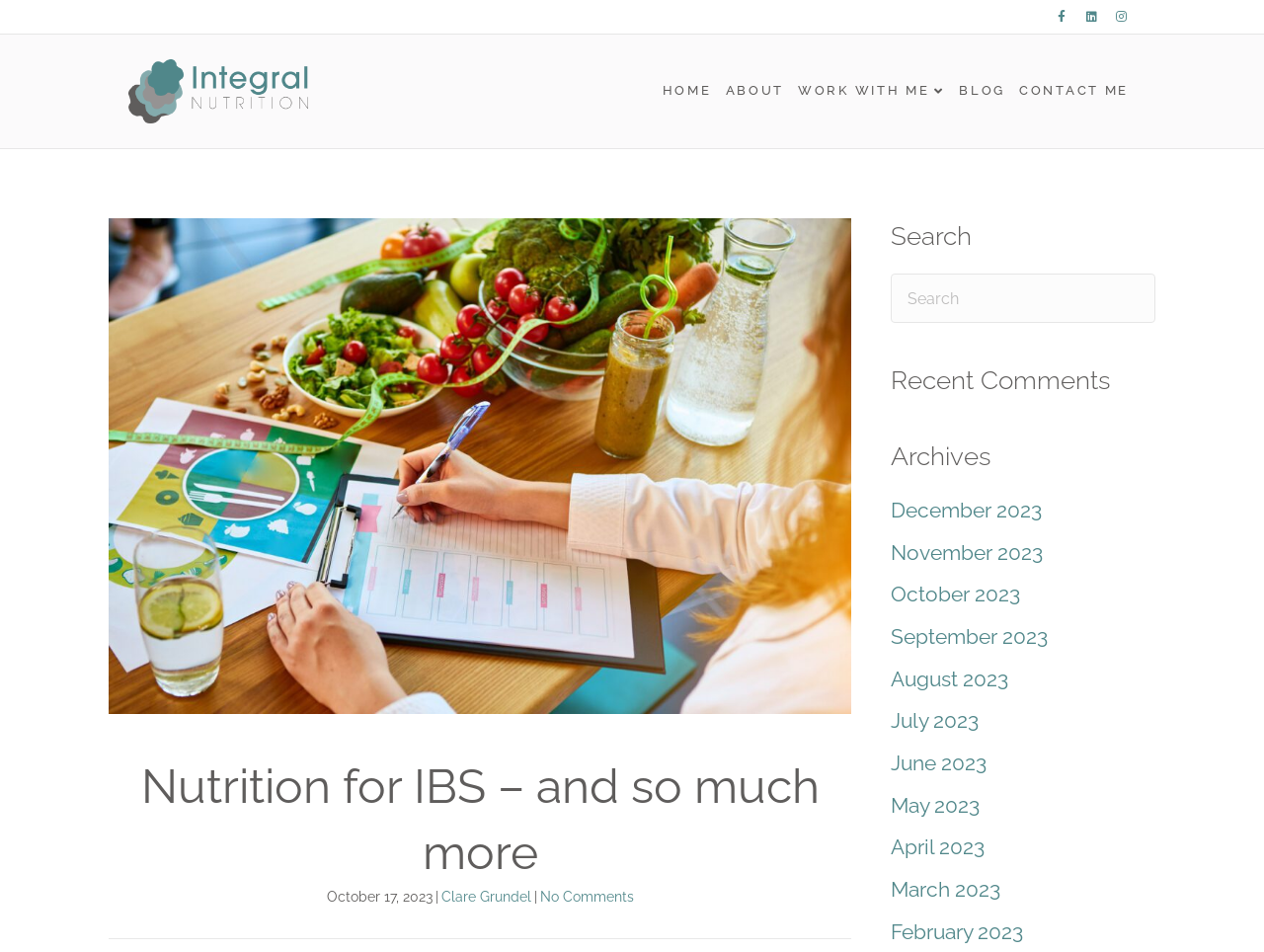How many months are listed in the Archives section? Examine the screenshot and reply using just one word or a brief phrase.

9